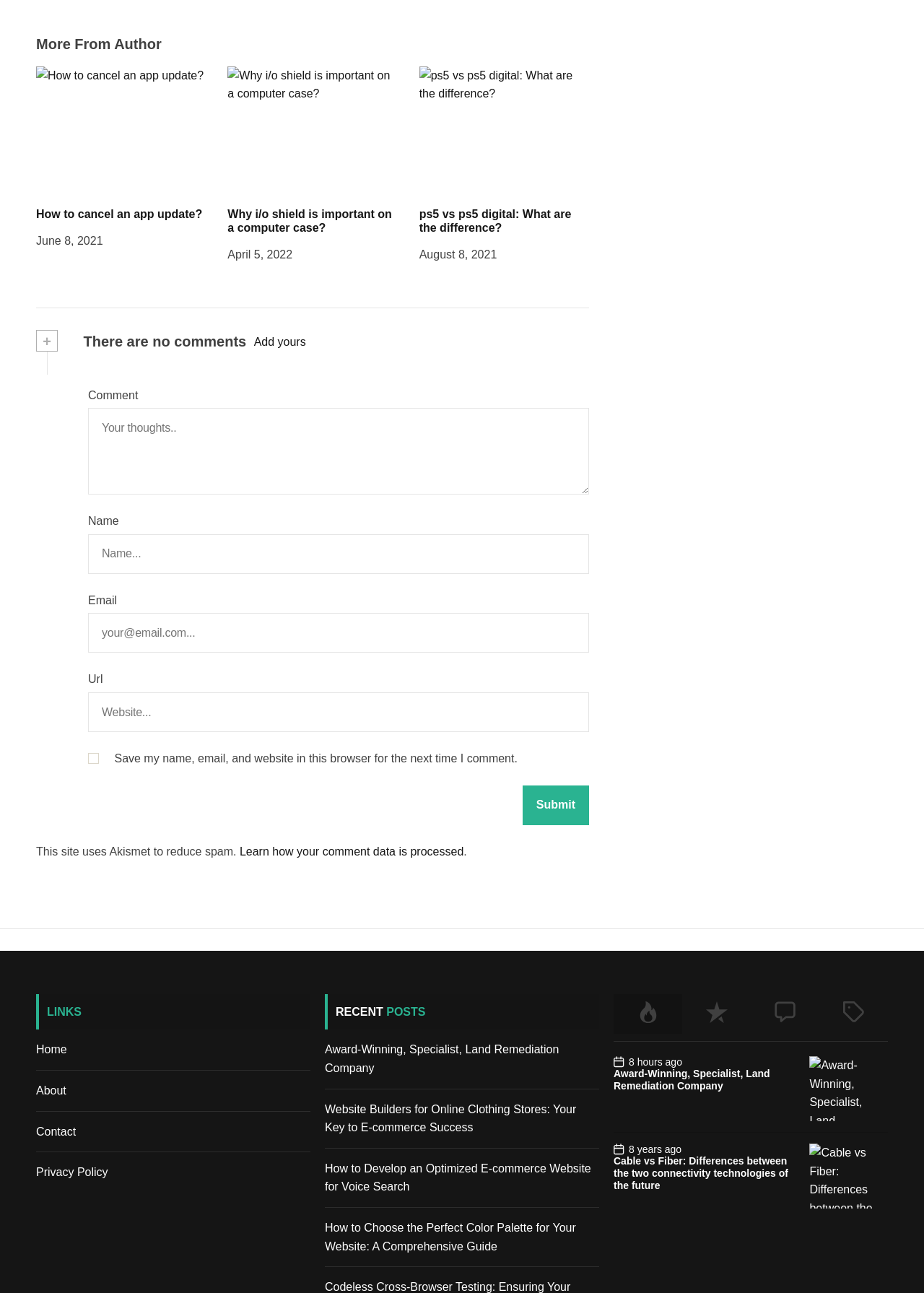Determine the bounding box coordinates for the area you should click to complete the following instruction: "Enter your comment".

[0.095, 0.316, 0.638, 0.383]